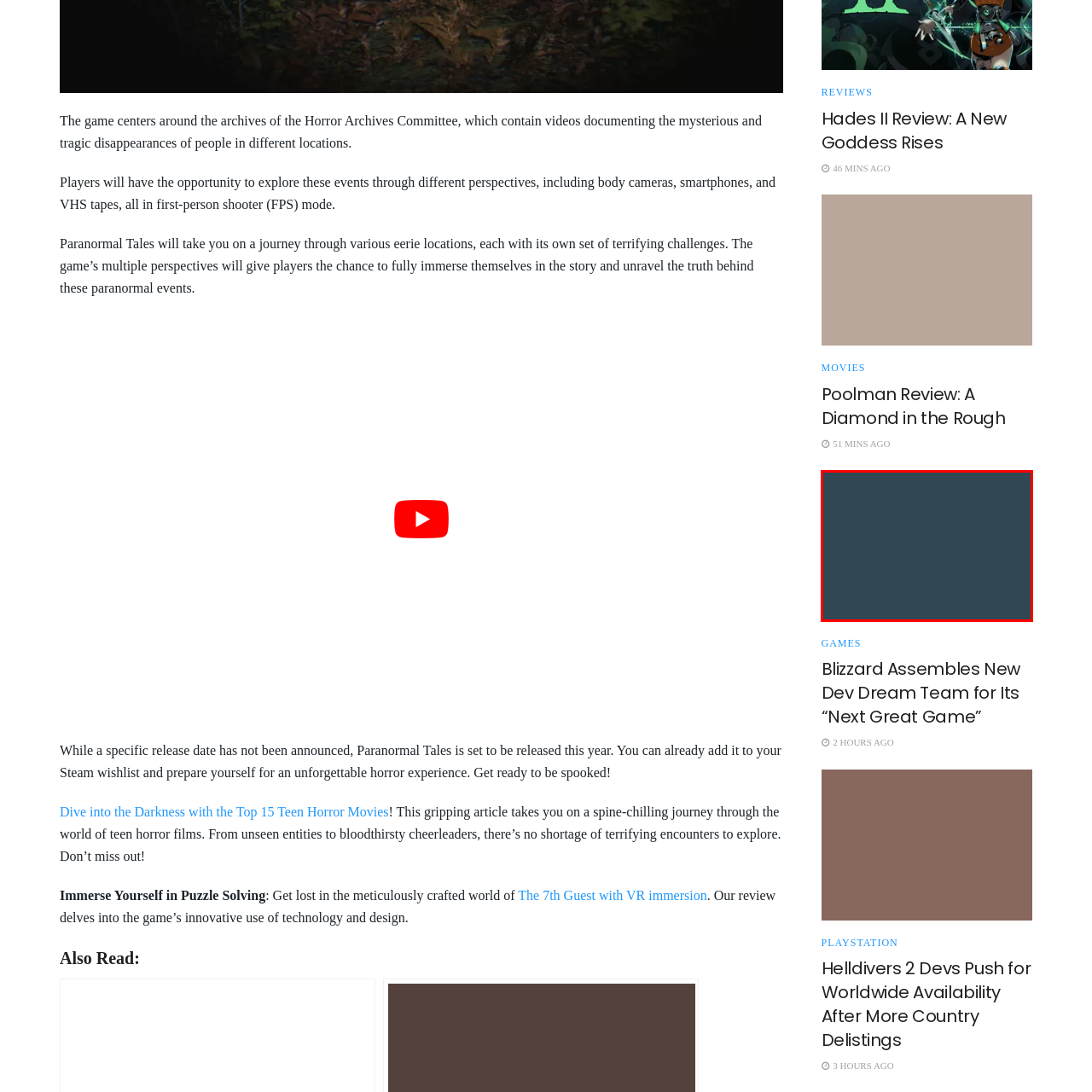What type of game is Diablo IV?
Inspect the image area outlined by the red bounding box and deliver a detailed response to the question, based on the elements you observe.

Based on the context, Diablo IV is an action role-playing game developed by Blizzard Entertainment, which suggests that it belongs to the action role-playing game genre.